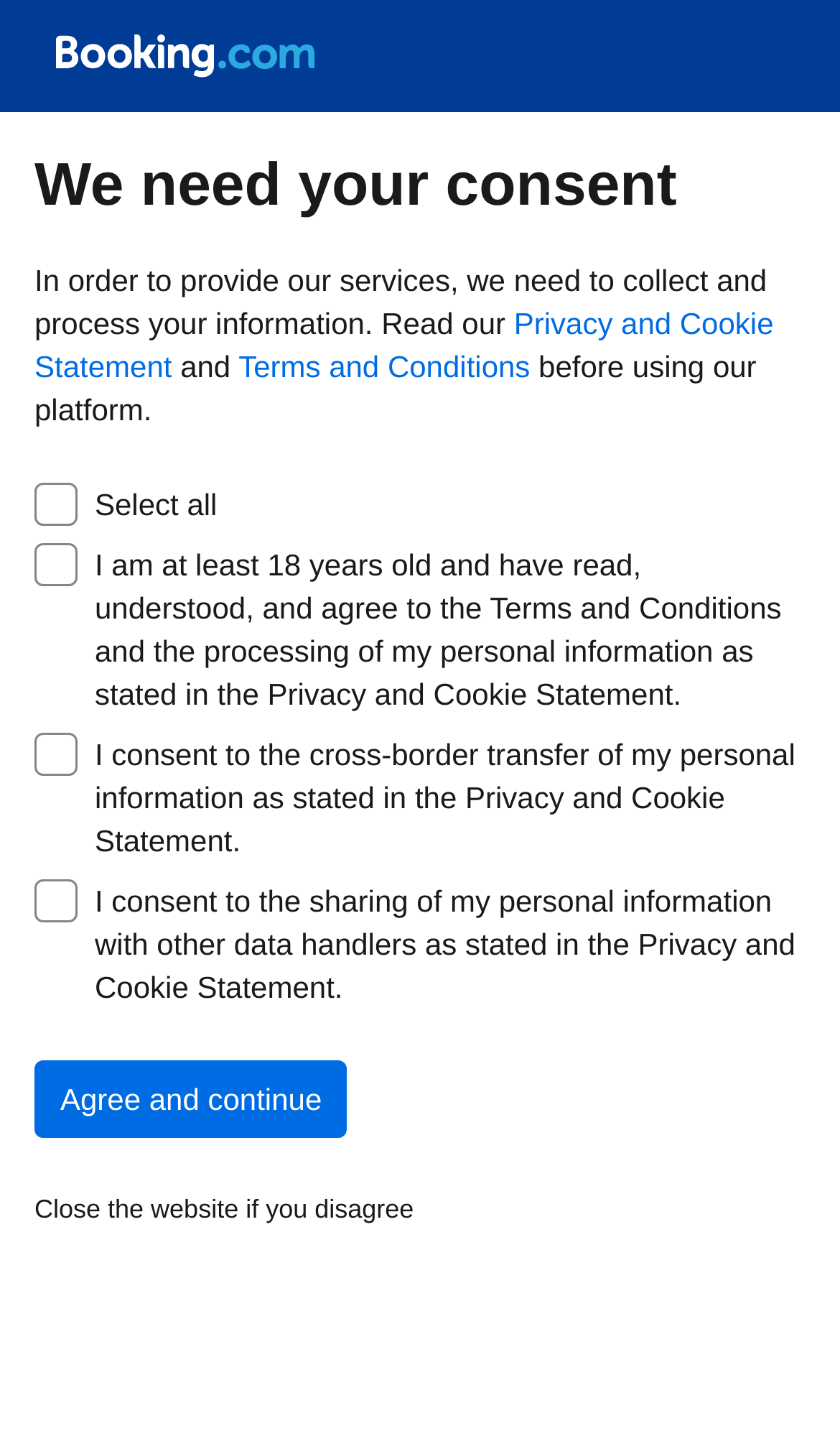Determine the bounding box for the UI element as described: "Privacy and Cookie Statement". The coordinates should be represented as four float numbers between 0 and 1, formatted as [left, top, right, bottom].

[0.041, 0.214, 0.921, 0.268]